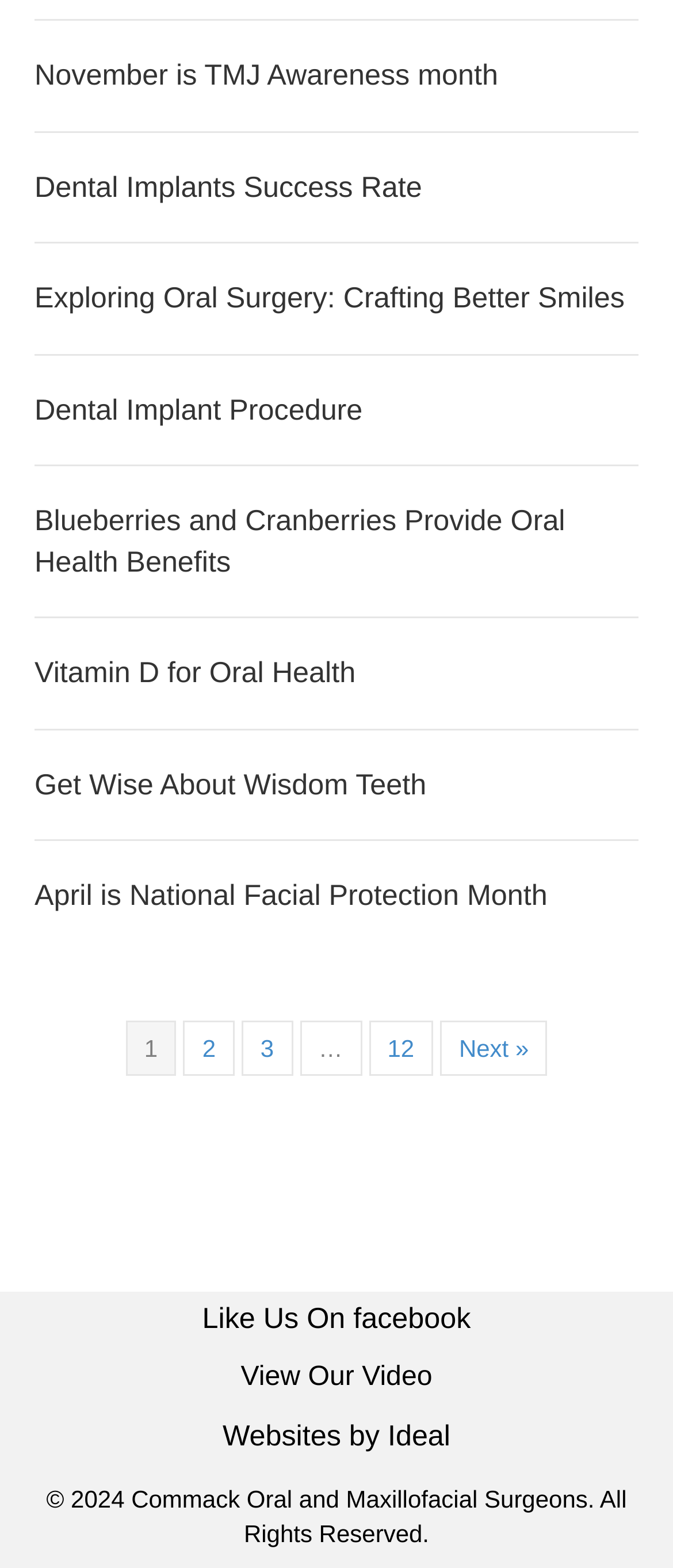What is the purpose of the links on the webpage?
Examine the webpage screenshot and provide an in-depth answer to the question.

The links on the webpage, such as 'Dental Implants Success Rate' and 'Exploring Oral Surgery: Crafting Better Smiles', seem to be providing more information on various topics related to oral health and surgery.